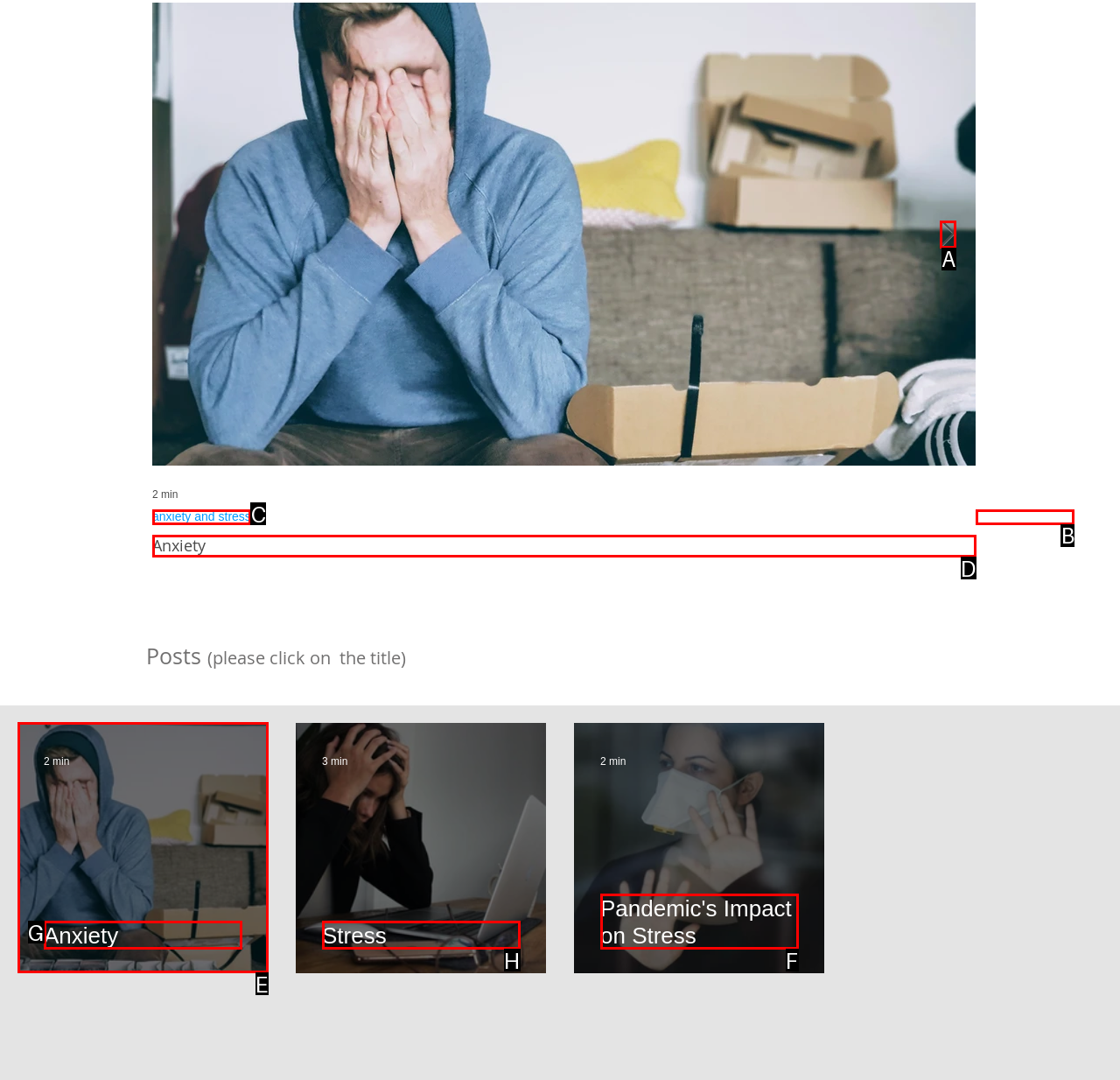Choose the correct UI element to click for this task: Read the post about anxiety and stress Answer using the letter from the given choices.

C